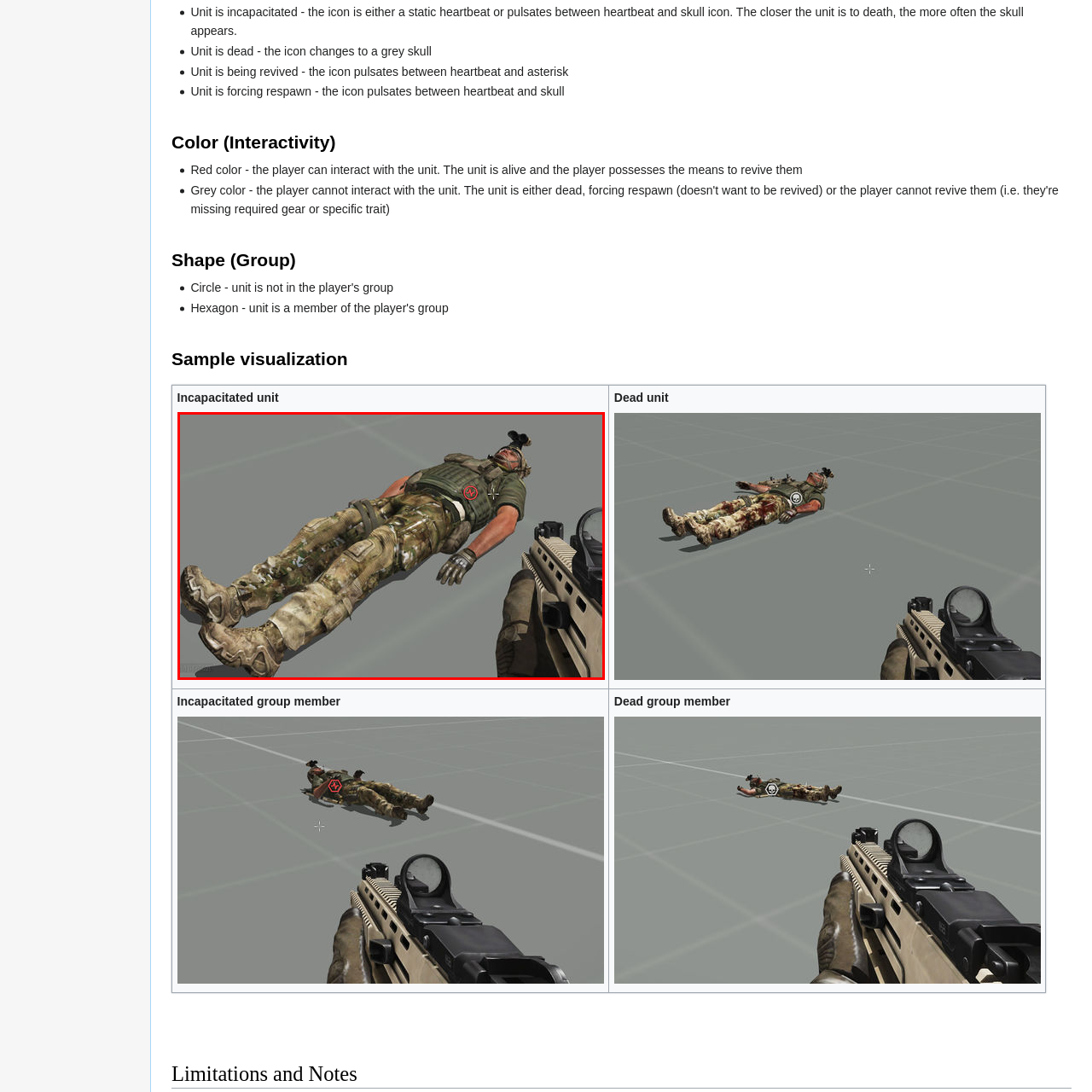Check the image highlighted by the red rectangle and provide a single word or phrase for the question:
What is the context of the scene depicted in the image?

Military setting